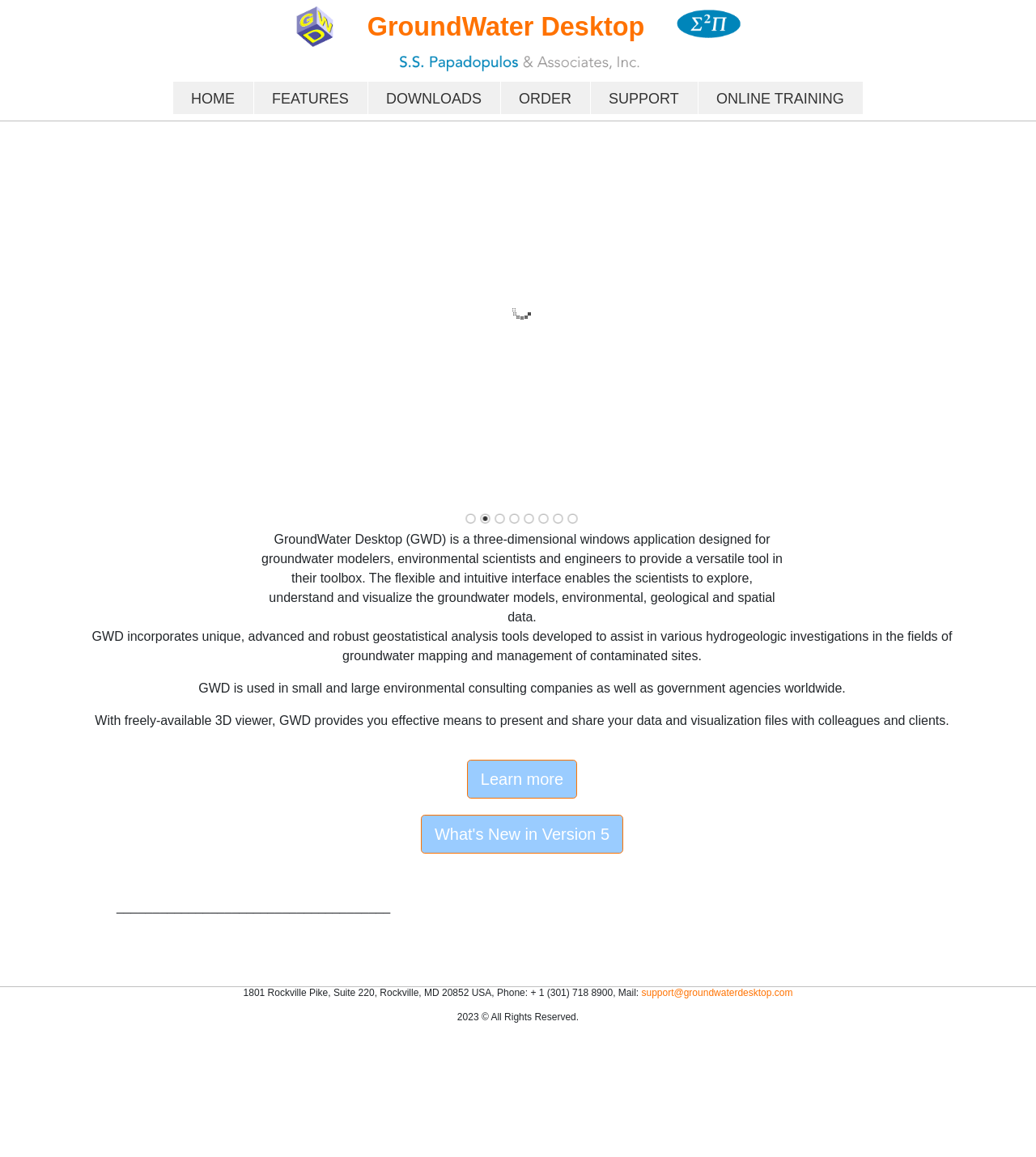Bounding box coordinates are given in the format (top-left x, top-left y, bottom-right x, bottom-right y). All values should be floating point numbers between 0 and 1. Provide the bounding box coordinate for the UI element described as: What's New in Version 5

[0.406, 0.704, 0.602, 0.738]